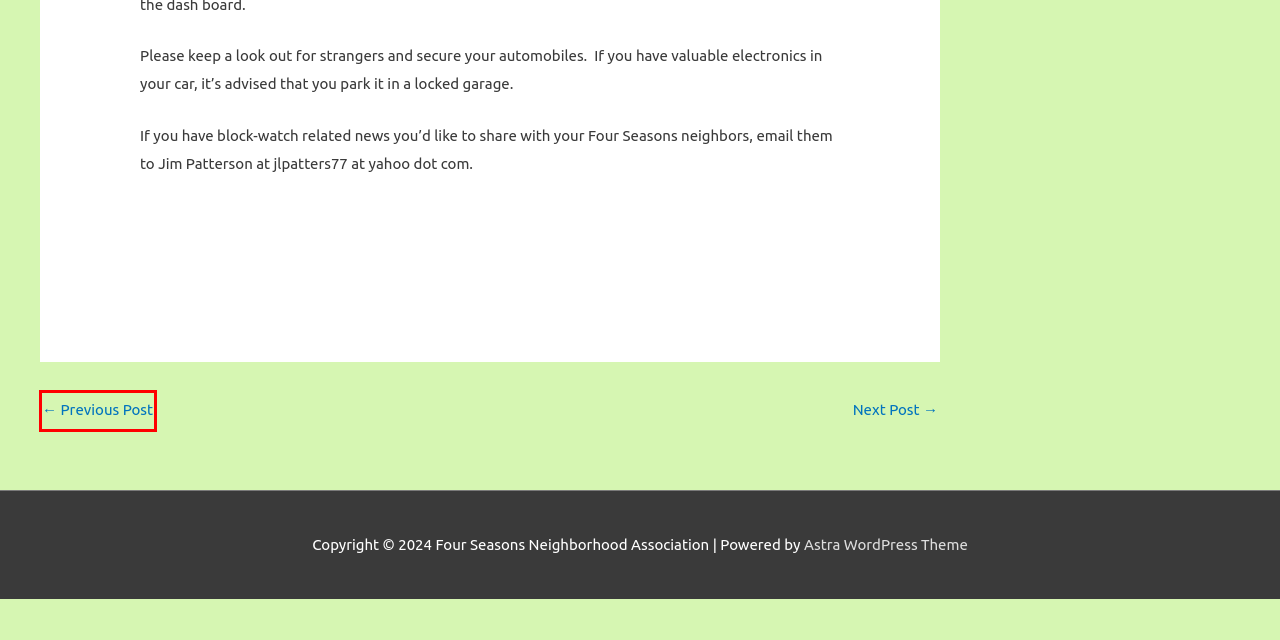A screenshot of a webpage is provided, featuring a red bounding box around a specific UI element. Identify the webpage description that most accurately reflects the new webpage after interacting with the selected element. Here are the candidates:
A. Bylaws – Four Seasons Neighborhood Association
B. FSNA General Meeting – Thursday, May 16 at 7:00 PM – Four Seasons Neighborhood Association
C. Join – Four Seasons Neighborhood Association
D. Jim Patterson – Four Seasons Neighborhood Association
E. Astra – Fast, Lightweight & Customizable WordPress Theme - Download Now!
F. FAQ – Four Seasons Neighborhood Association
G. 2013 FSNA Yard Sale – Saturday June 1 – Four Seasons Neighborhood Association
H. Four Seasons Neighborhood Association – www.FourSeasonsLouisville.com

B